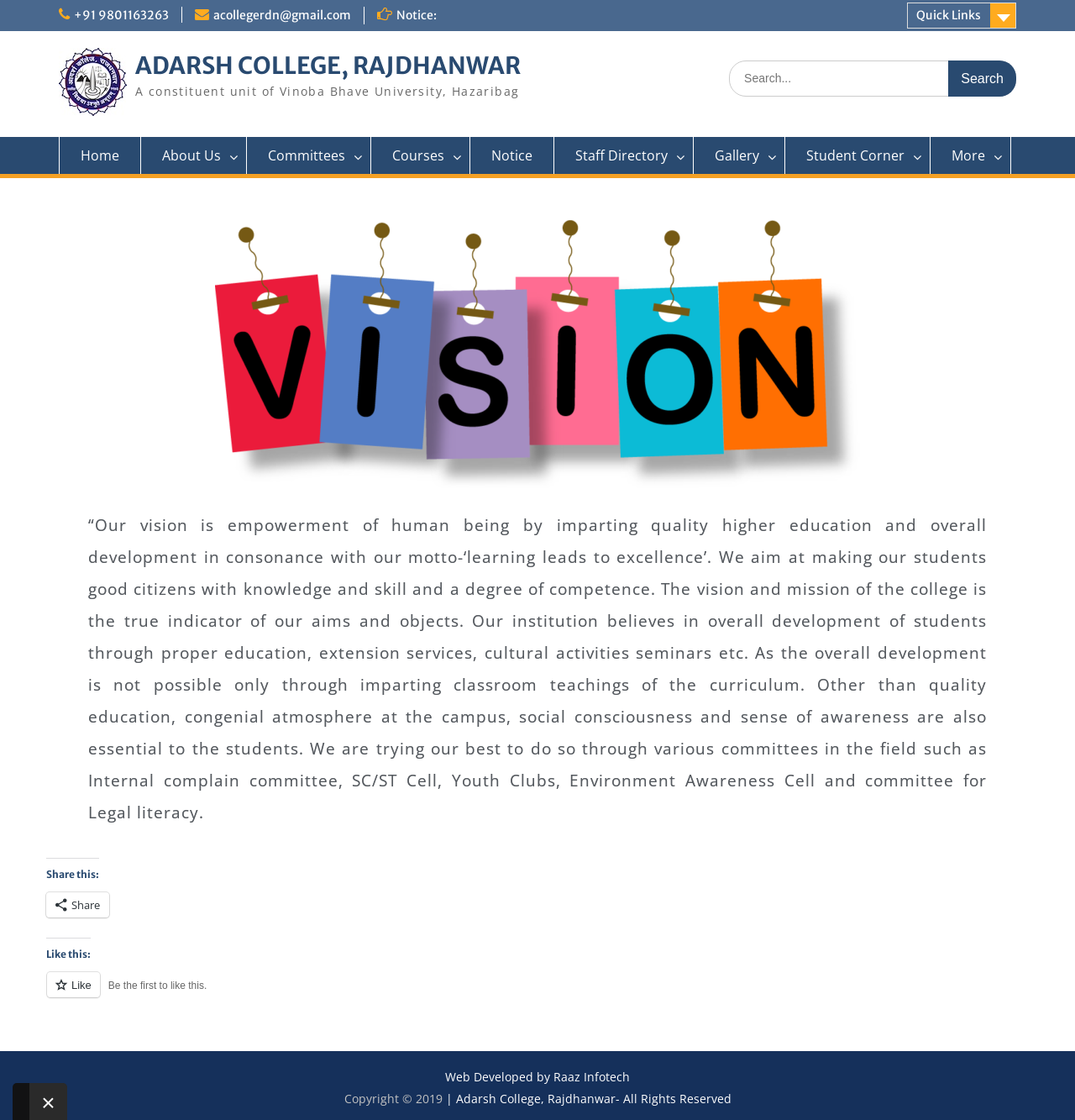Using the details in the image, give a detailed response to the question below:
What is the purpose of the search box on the webpage?

I found the search box on the top right of the webpage, which has a placeholder text 'Search for:' and a search button. The purpose of this search box is likely to allow users to search the website for specific content.